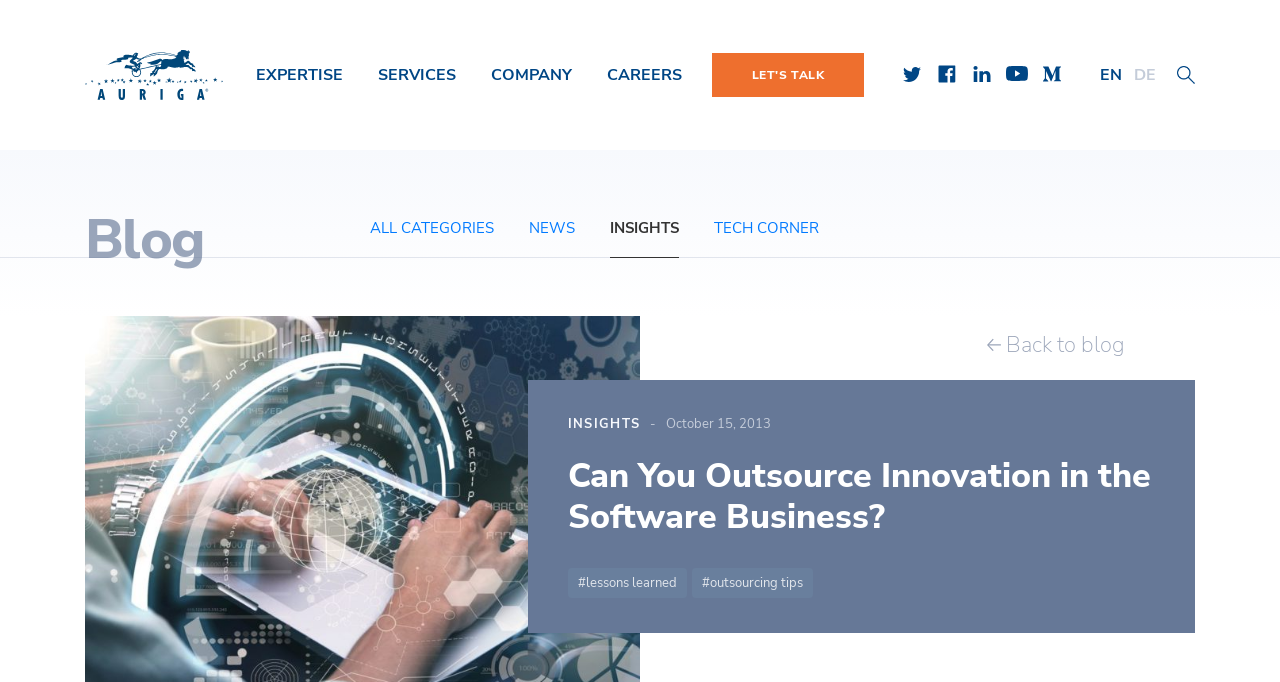Using the webpage screenshot, find the UI element described by Outsourcing Tips. Provide the bounding box coordinates in the format (top-left x, top-left y, bottom-right x, bottom-right y), ensuring all values are floating point numbers between 0 and 1.

[0.548, 0.841, 0.627, 0.867]